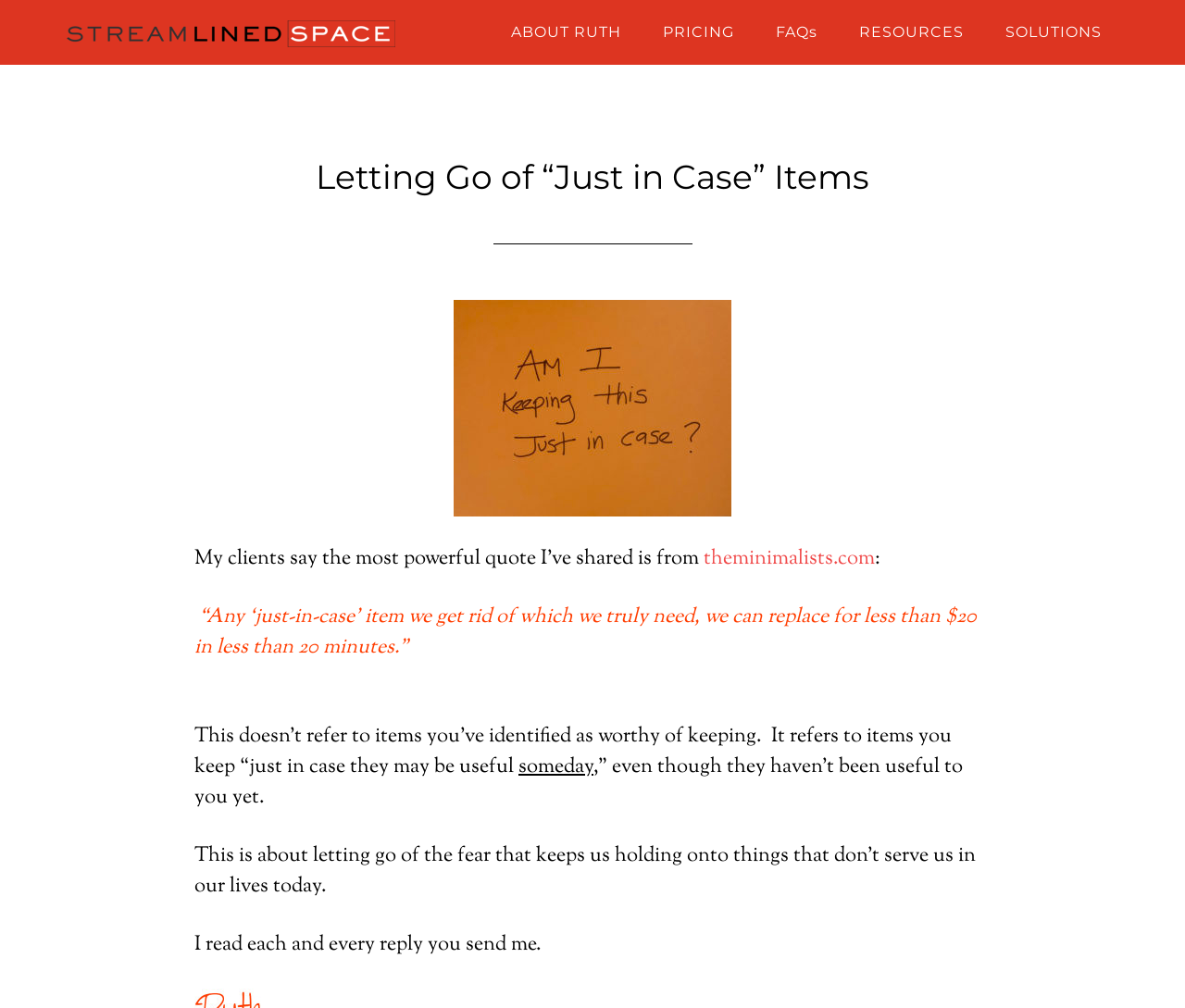Please analyze the image and provide a thorough answer to the question:
What is the purpose of the image on the webpage?

The image on the webpage appears to be a logo or a branding element for Streamlined Space, and it likely serves to visually reinforce the concept of streamlined space and solutions, which is the main topic of the webpage.